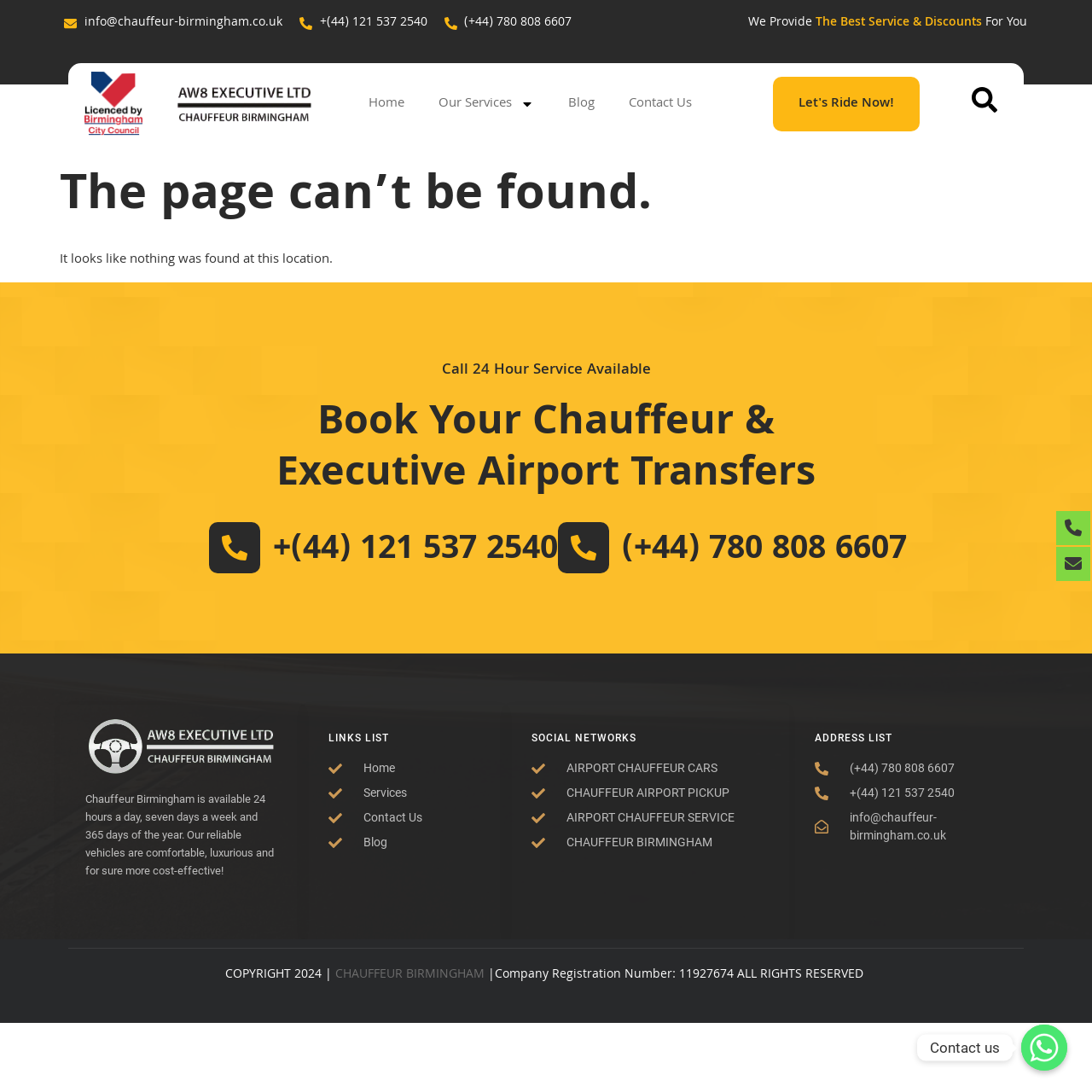What is the company registration number?
By examining the image, provide a one-word or phrase answer.

11927674